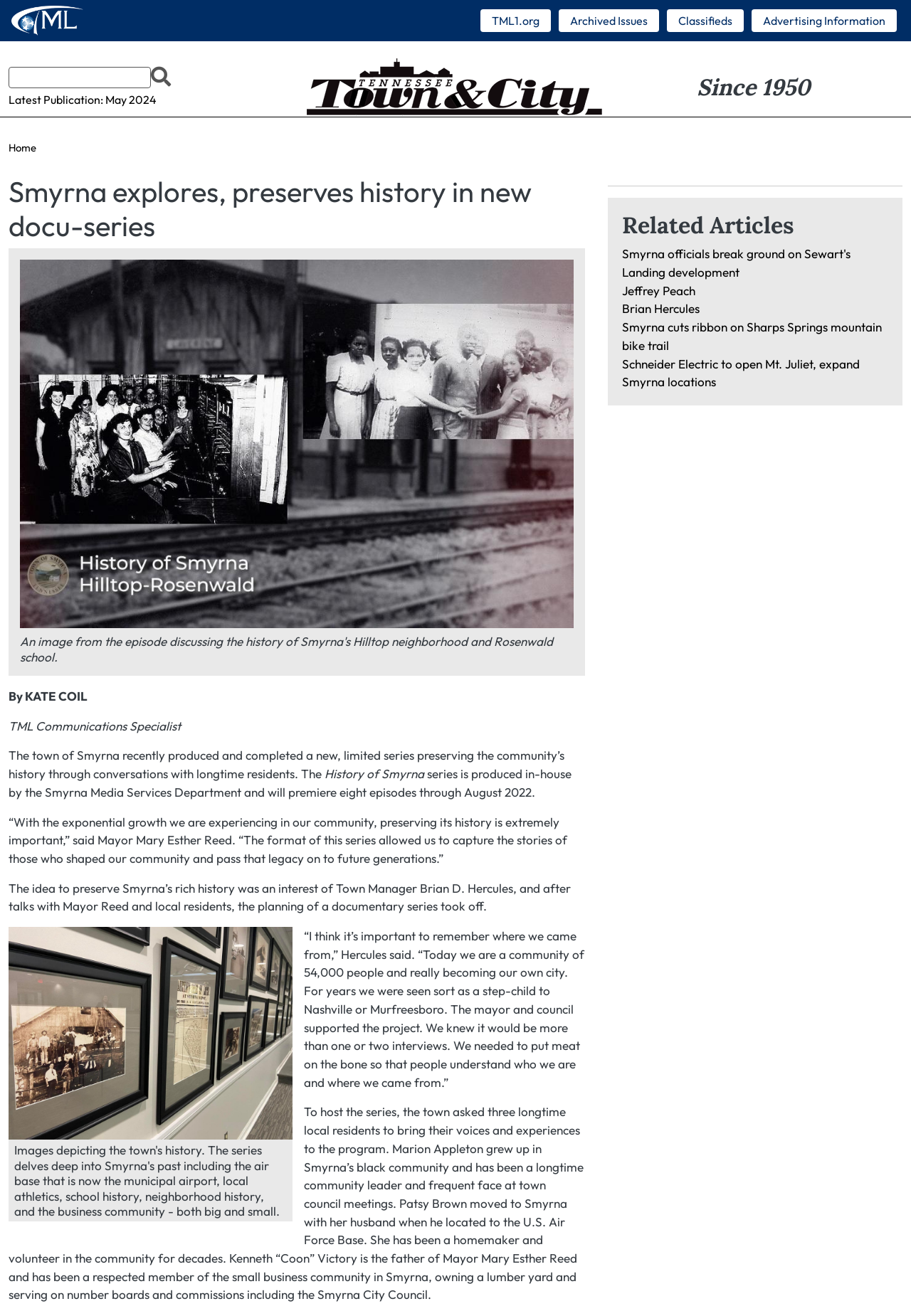Respond with a single word or phrase:
What is the name of the town manager who initiated the idea of preserving Smyrna's history?

Brian D. Hercules